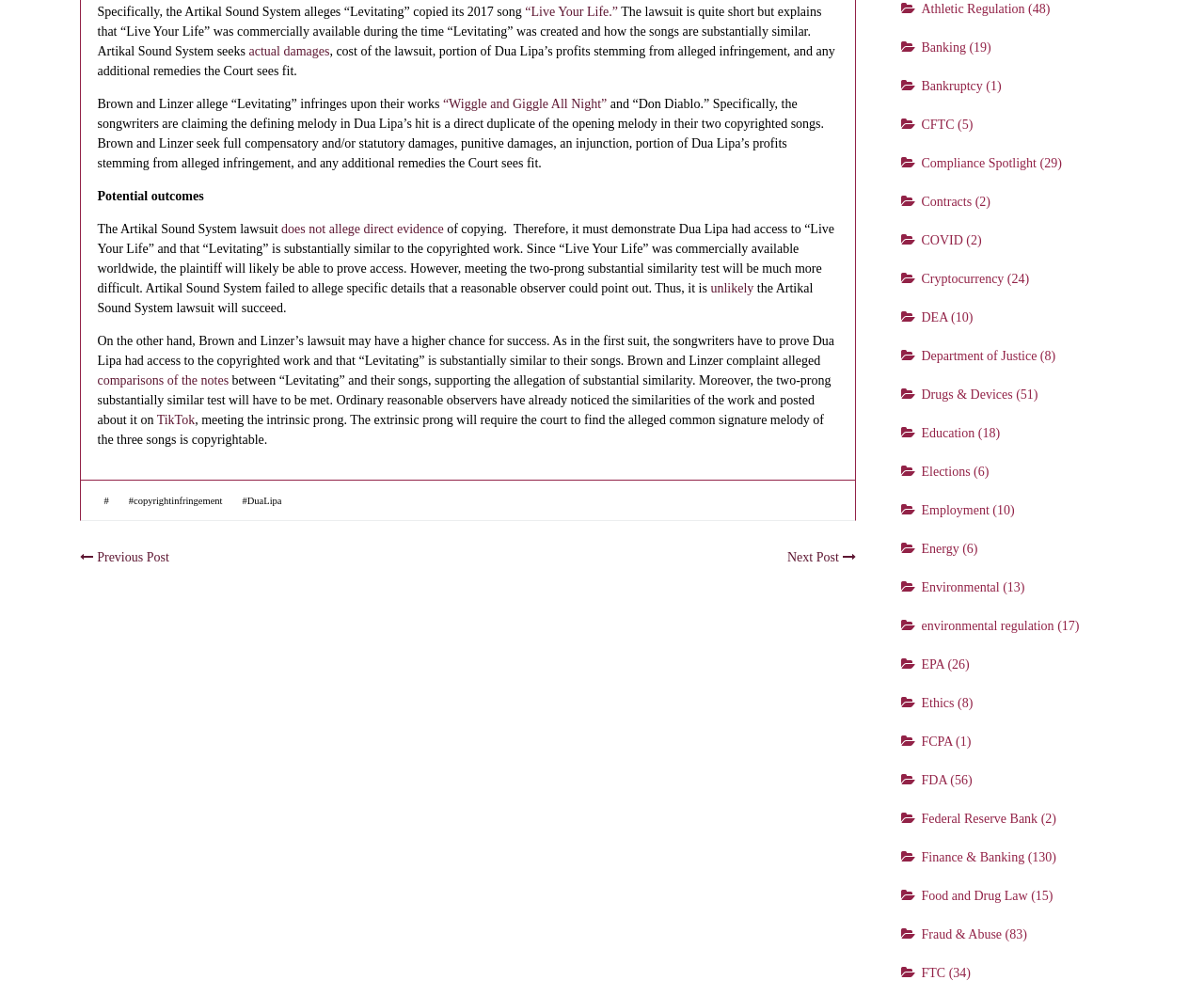Locate the bounding box coordinates of the segment that needs to be clicked to meet this instruction: "Click on 'TikTok'".

[0.13, 0.415, 0.162, 0.429]